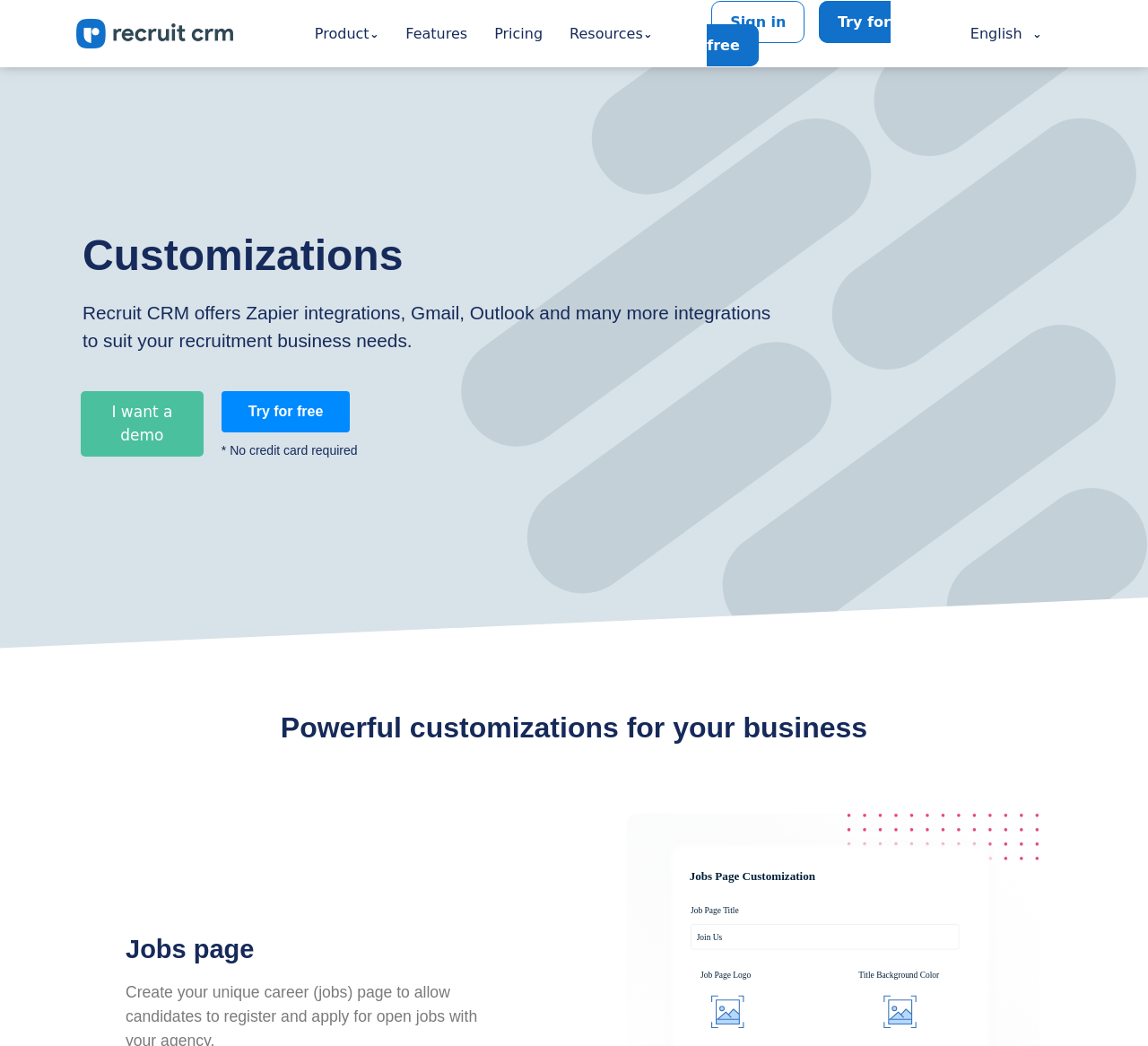Please determine the bounding box coordinates of the clickable area required to carry out the following instruction: "Click the Recruit CRM logo". The coordinates must be four float numbers between 0 and 1, represented as [left, top, right, bottom].

[0.066, 0.018, 0.203, 0.046]